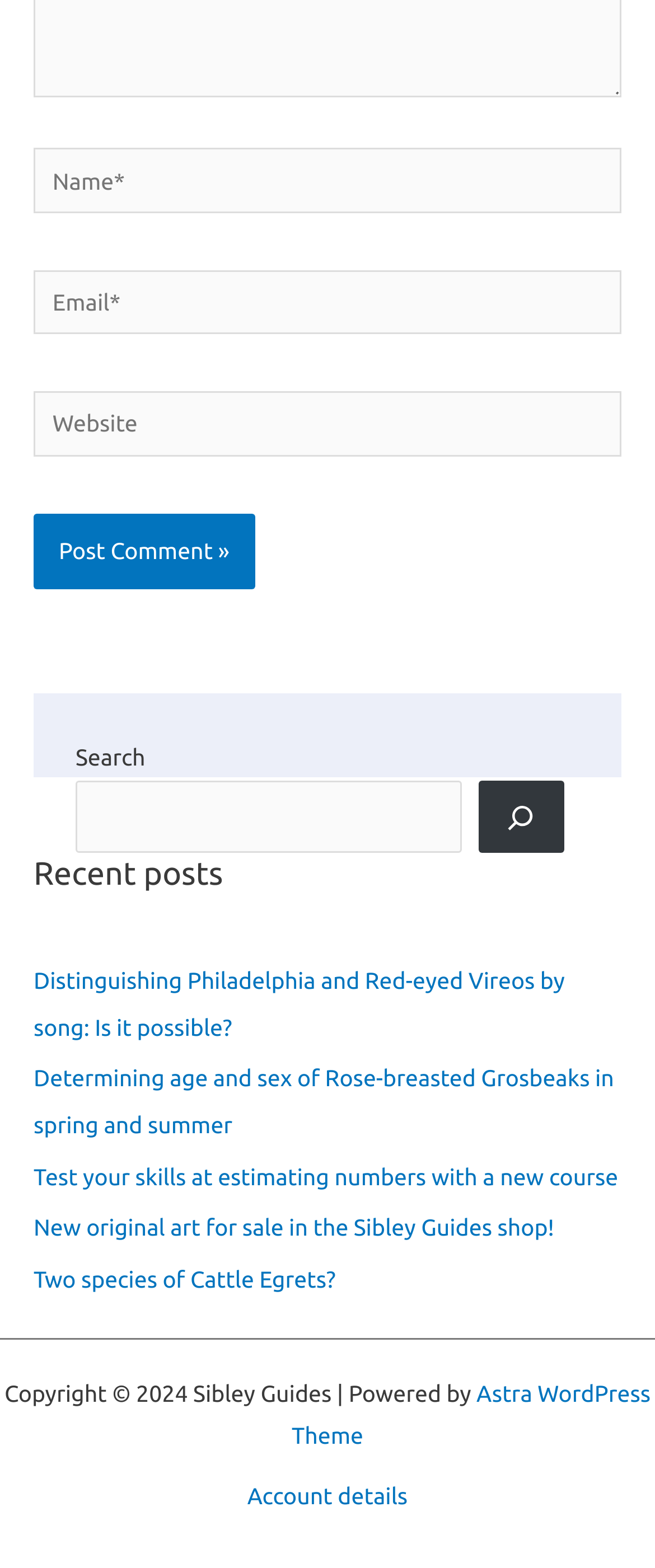Can you specify the bounding box coordinates of the area that needs to be clicked to fulfill the following instruction: "Post a comment"?

[0.051, 0.327, 0.389, 0.376]